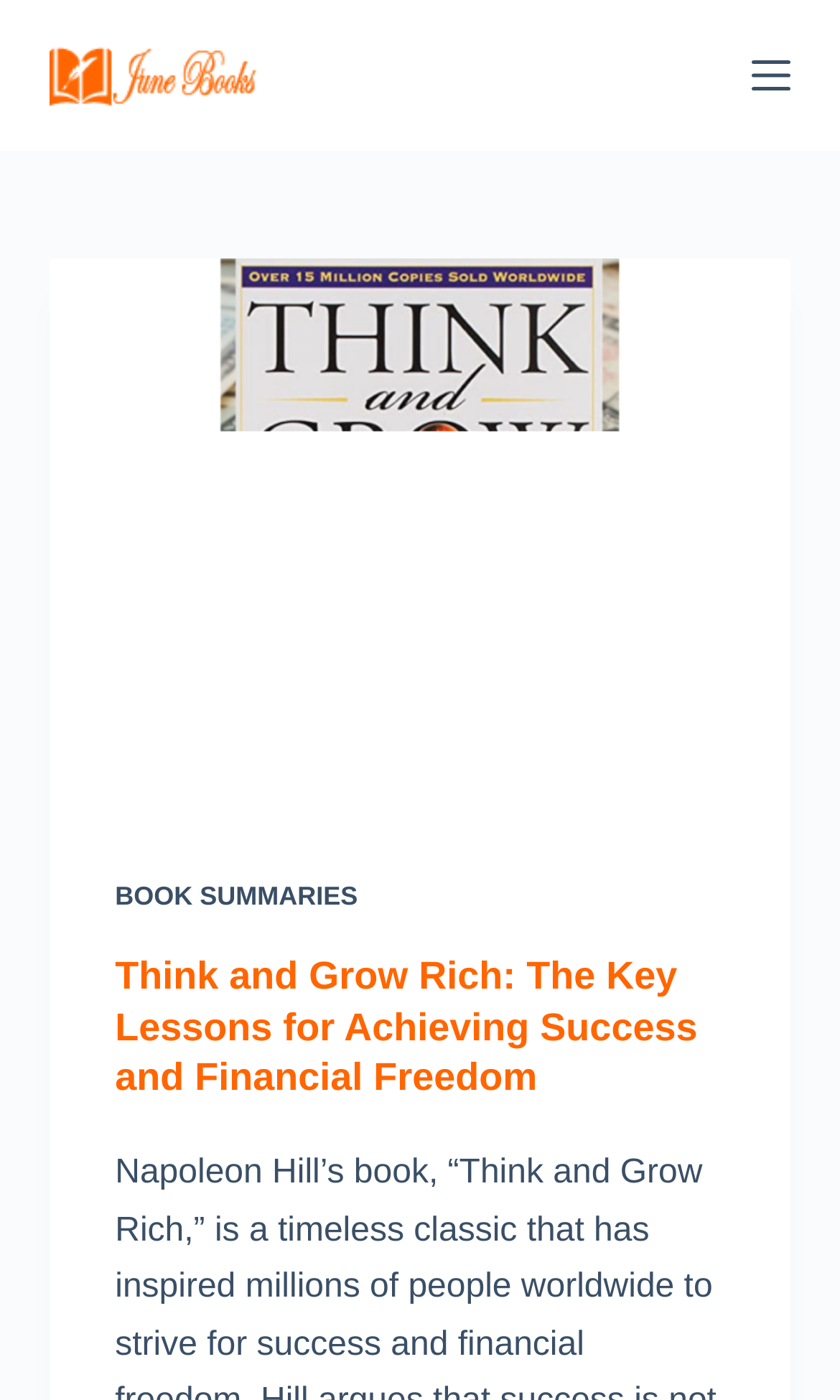What is the relationship between the two 'Think and Grow Rich' links?
Using the image as a reference, deliver a detailed and thorough answer to the question.

I noticed that there are two links with the same text 'Think and Grow Rich: The Key Lessons for Achieving Success and Financial Freedom'. They have similar bounding box coordinates, suggesting that they are positioned close to each other. This implies that they are duplicates, possibly pointing to the same book summary or page.